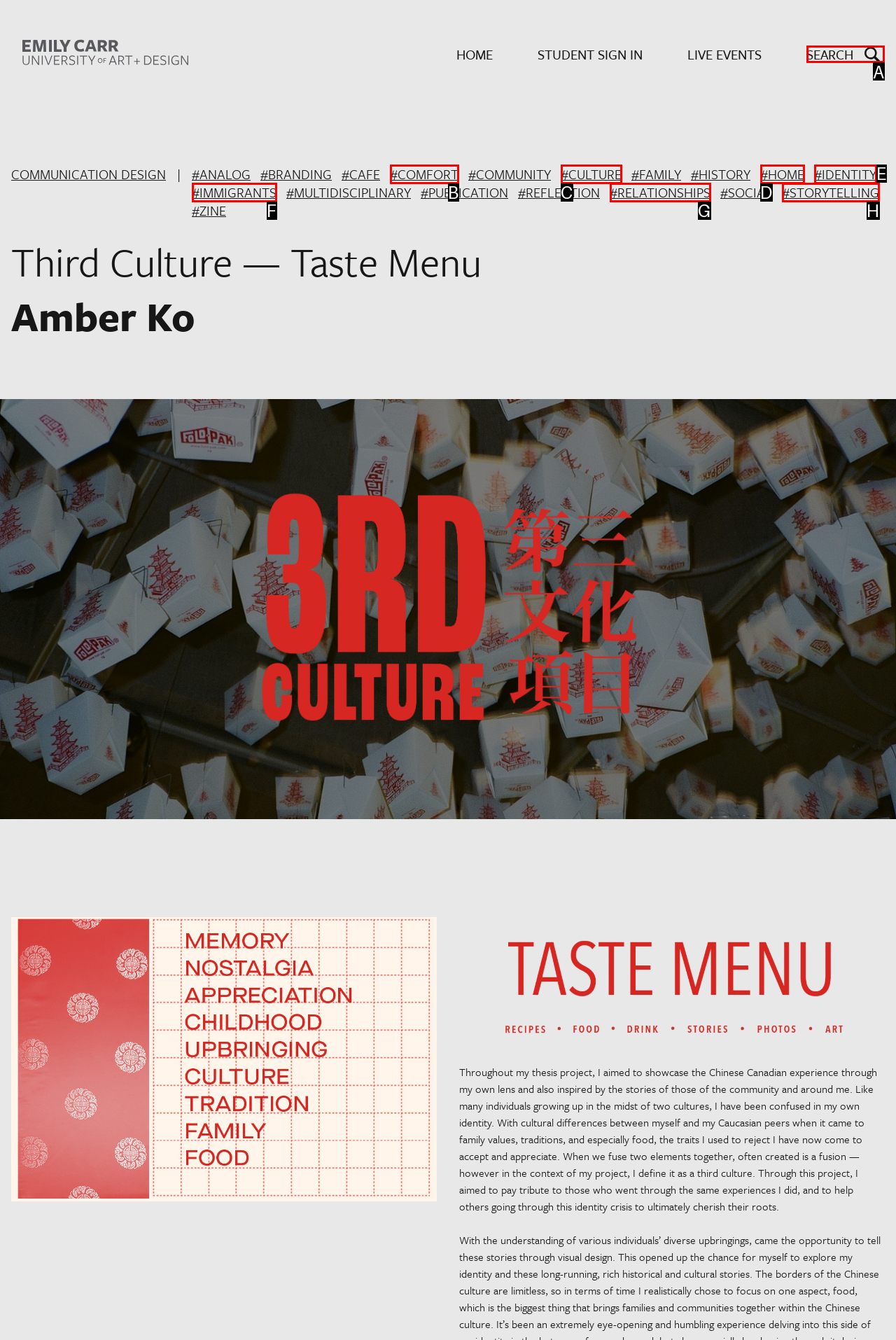To execute the task: Search for something, which one of the highlighted HTML elements should be clicked? Answer with the option's letter from the choices provided.

A